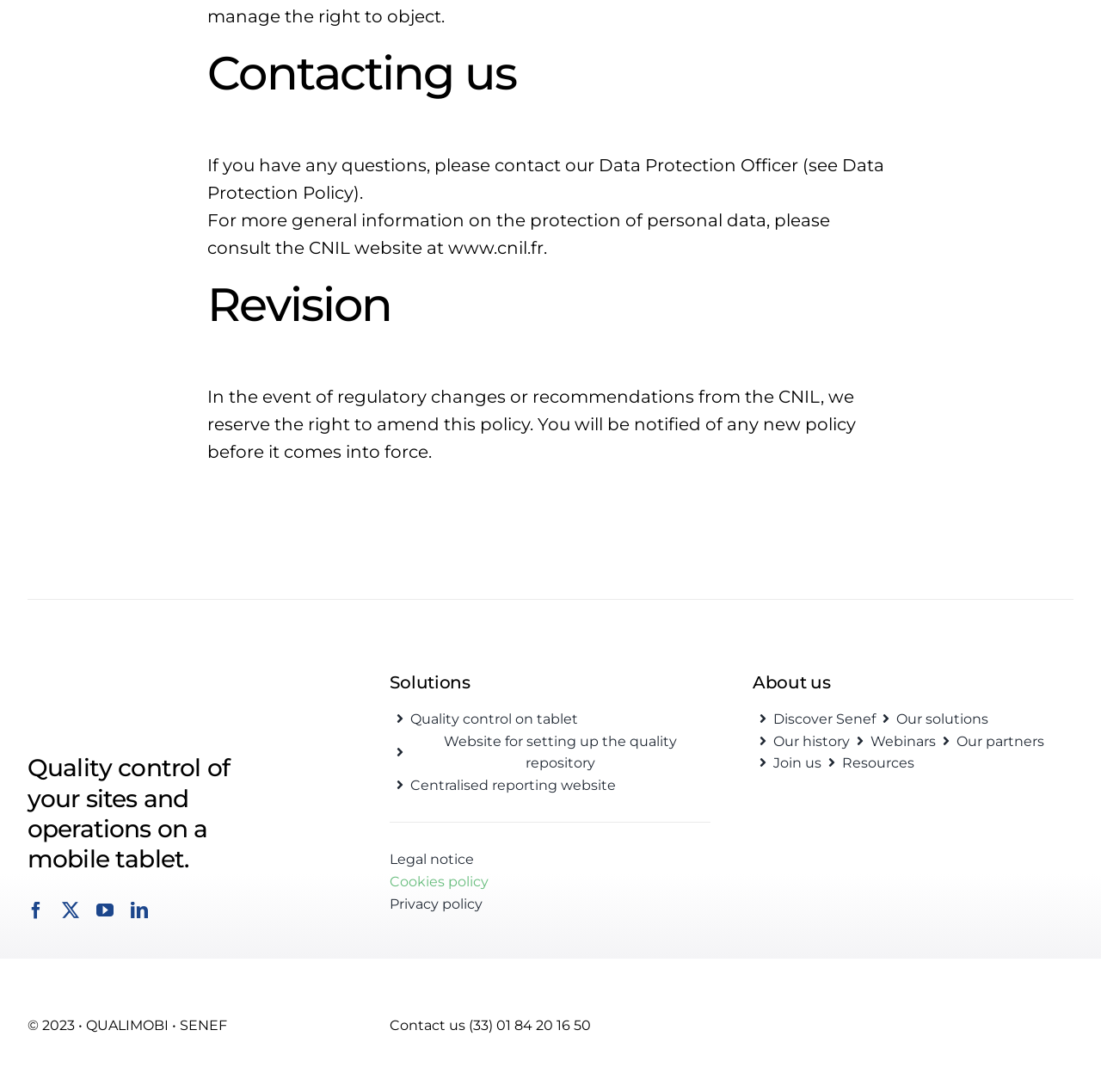What is the name of the website for setting up the quality repository?
Examine the image closely and answer the question with as much detail as possible.

The link 'Website for setting up the quality repository' is provided in the 'Solutions' section, but the actual name of the website is not specified.